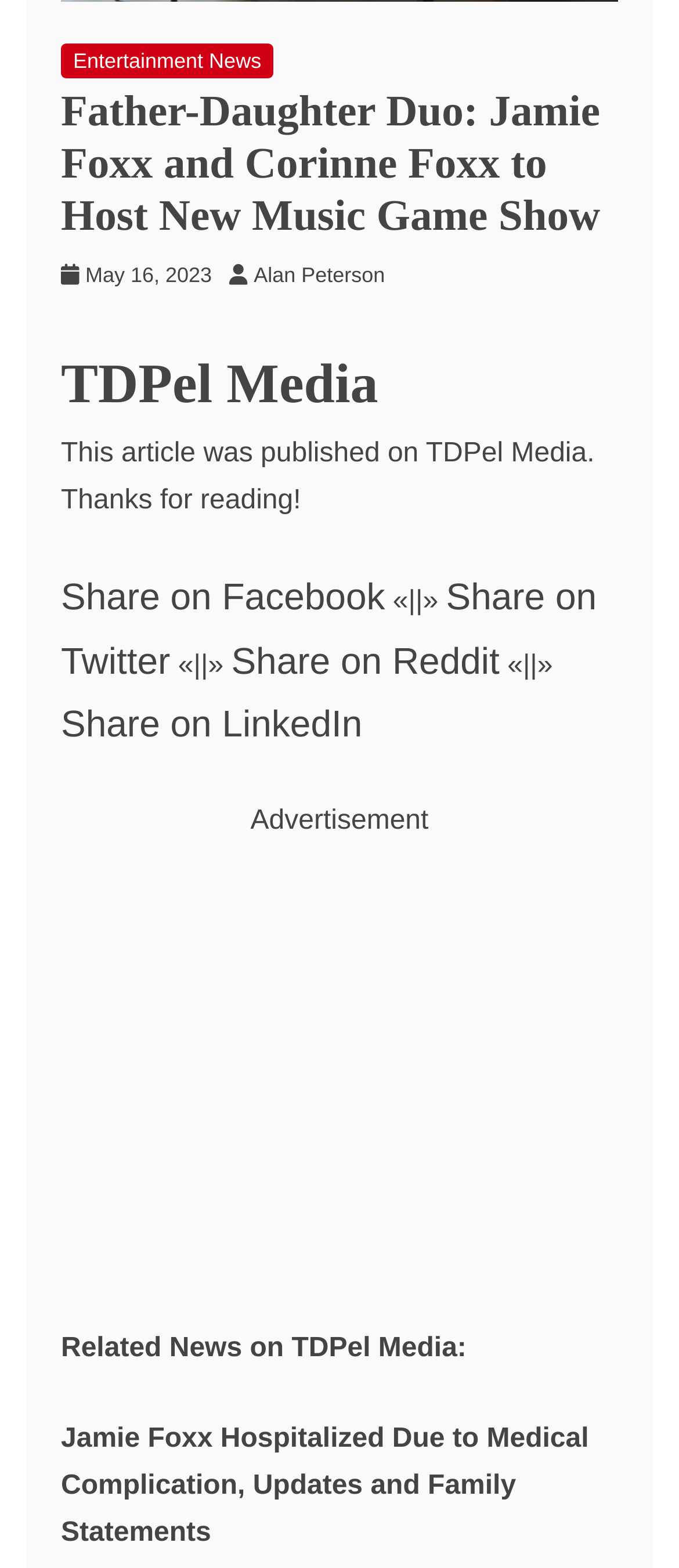Please identify the bounding box coordinates of the region to click in order to complete the given instruction: "Read Entertainment News". The coordinates should be four float numbers between 0 and 1, i.e., [left, top, right, bottom].

[0.09, 0.027, 0.403, 0.05]